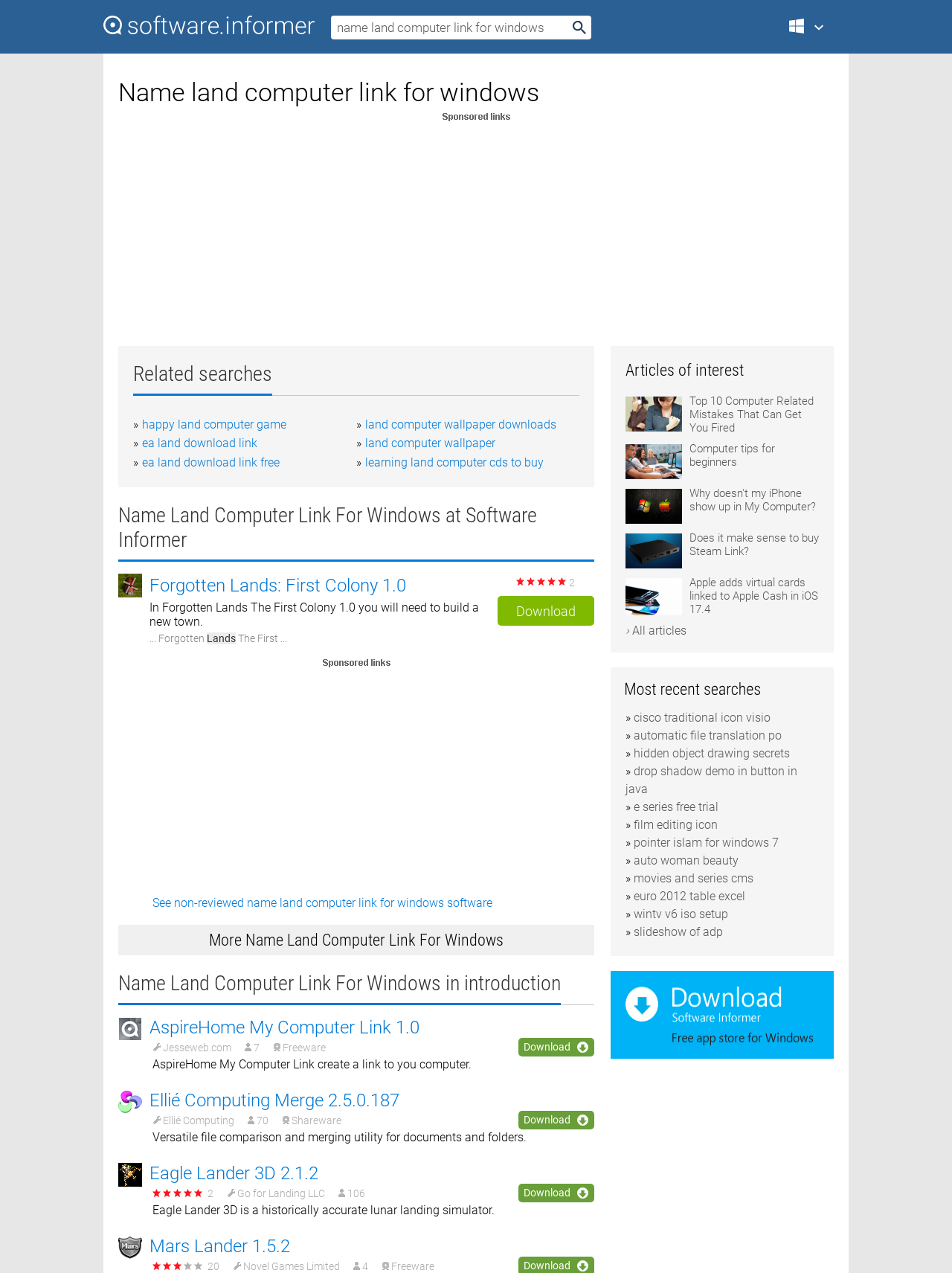Please find the bounding box coordinates of the clickable region needed to complete the following instruction: "View 'Forgotten Lands: First Colony' details". The bounding box coordinates must consist of four float numbers between 0 and 1, i.e., [left, top, right, bottom].

[0.157, 0.45, 0.427, 0.469]